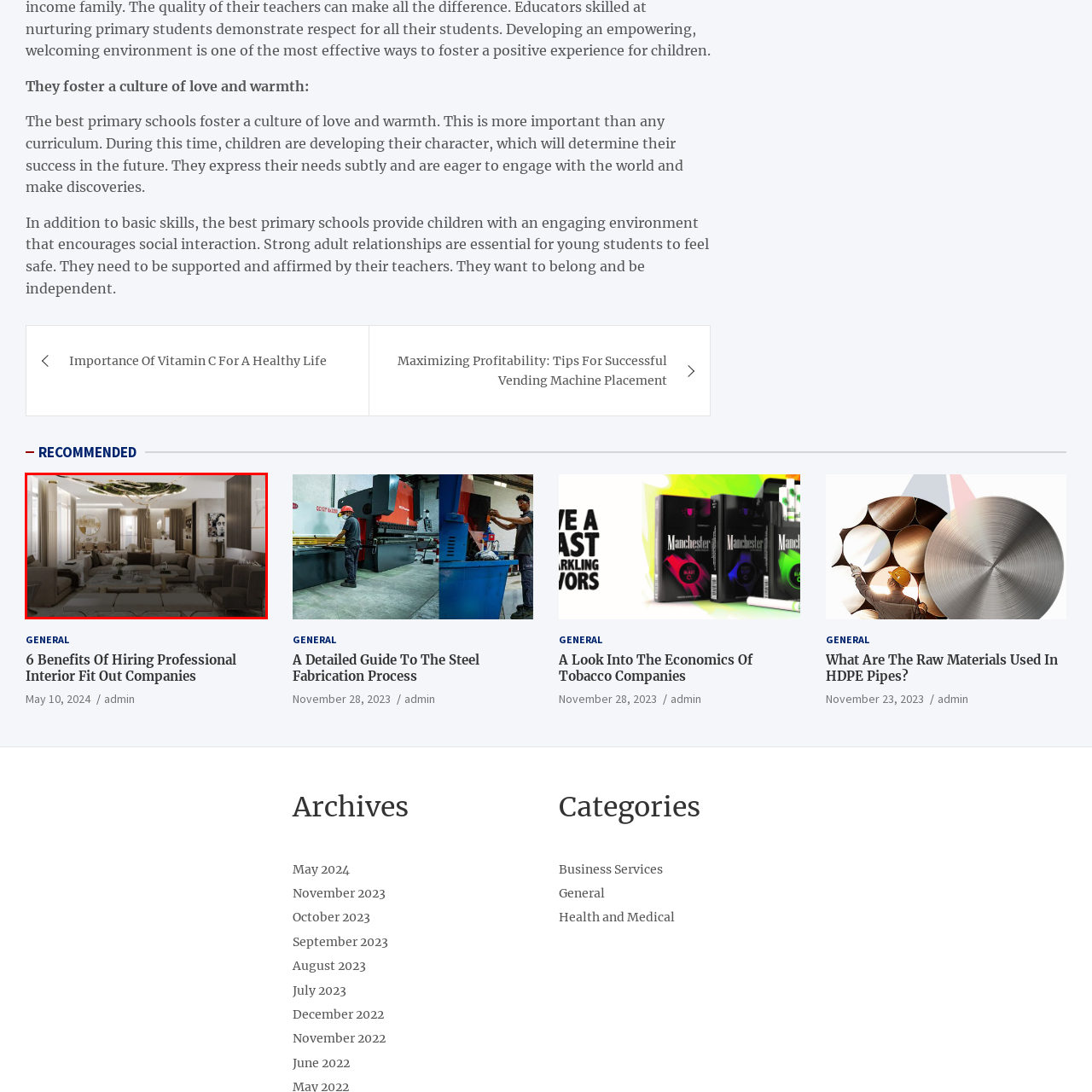Please look at the highlighted area within the red border and provide the answer to this question using just one word or phrase: 
What is the purpose of the soft drapes?

Maintain privacy